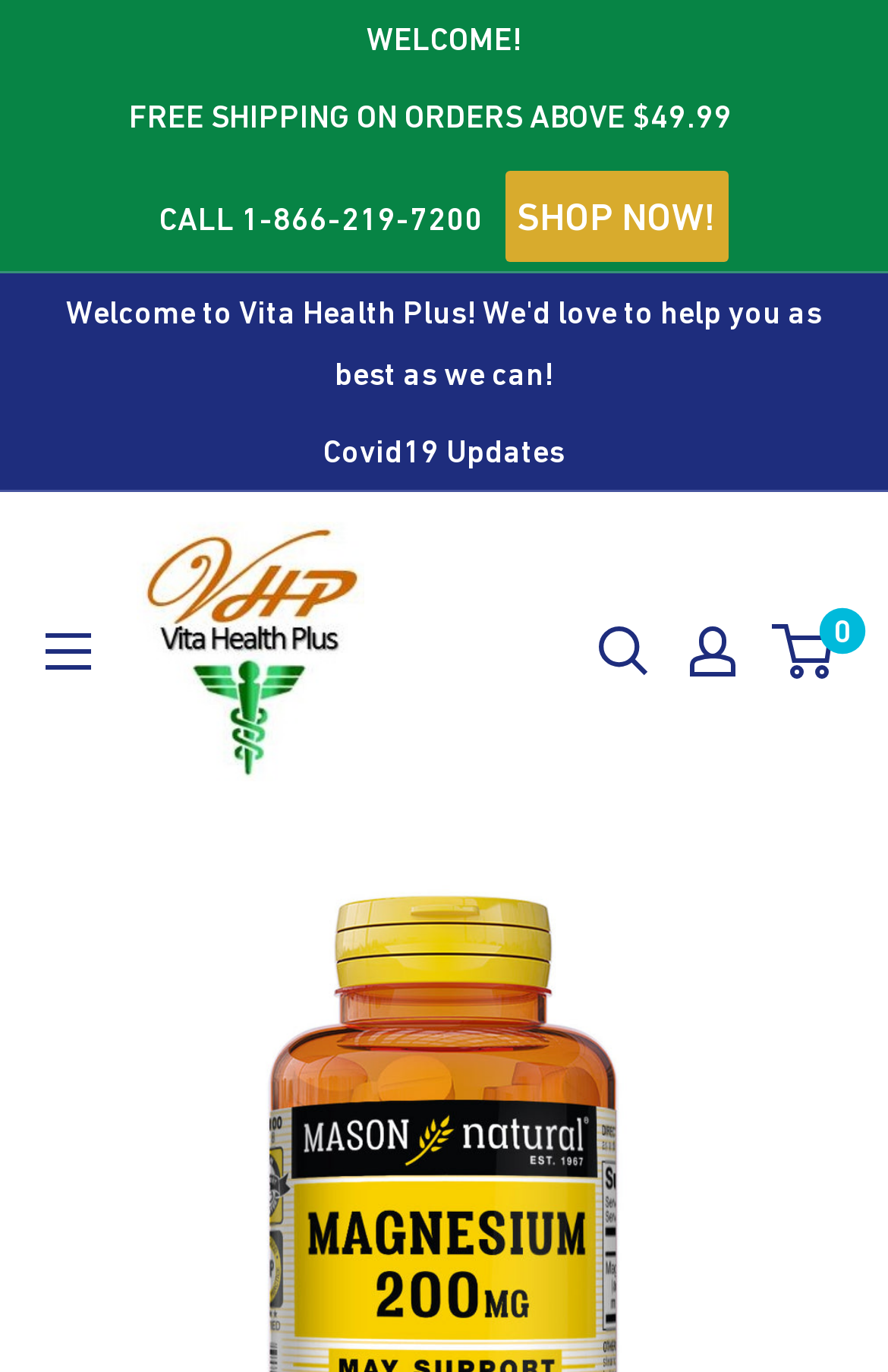Using the provided element description: "SHOP NOW!", identify the bounding box coordinates. The coordinates should be four floats between 0 and 1 in the order [left, top, right, bottom].

[0.544, 0.147, 0.821, 0.173]